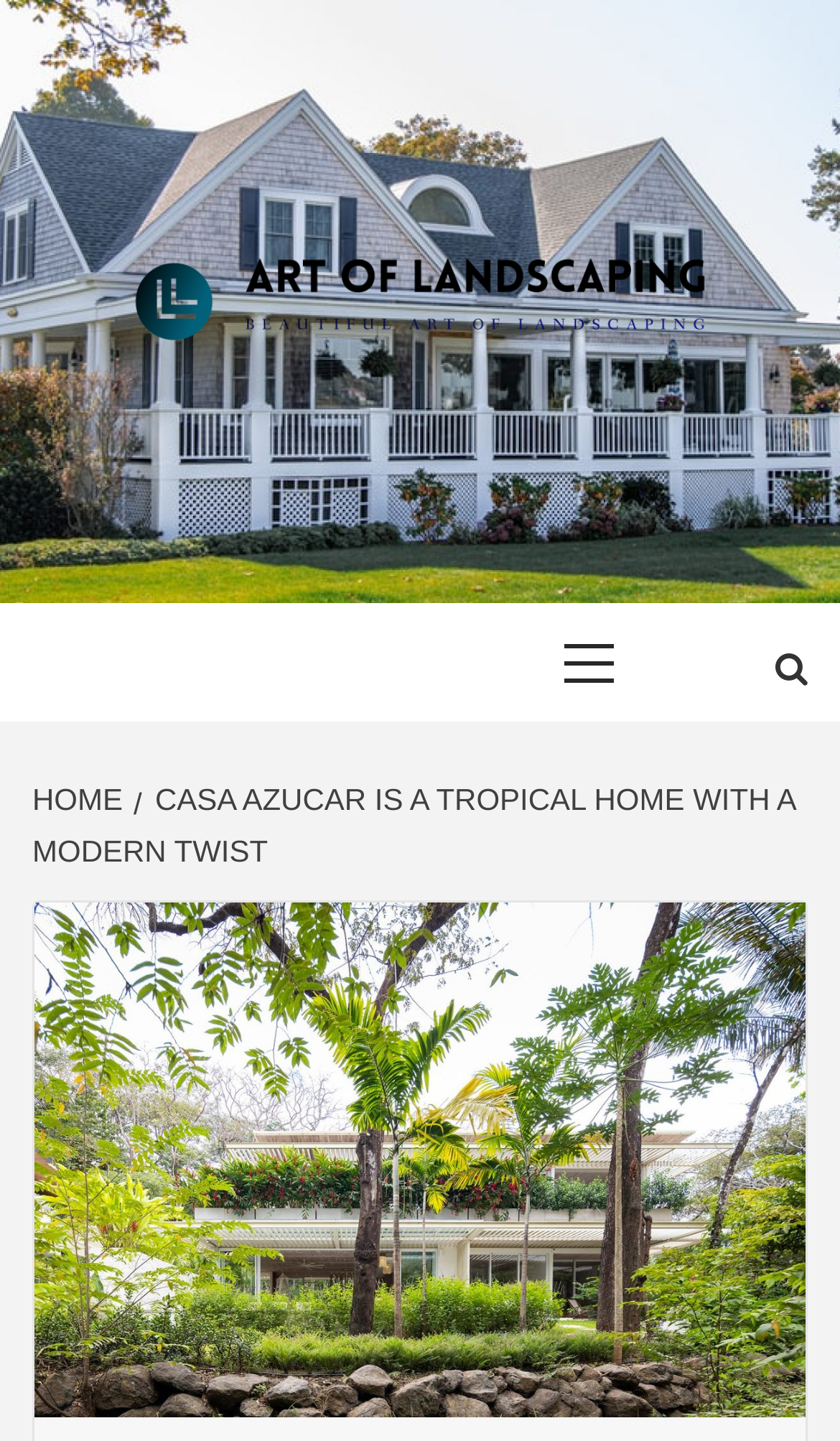What is the theme of Casa Azucar?
Analyze the screenshot and provide a detailed answer to the question.

Based on the image and the text 'Casa Azucar is a tropical home with a modern twist', it can be inferred that the theme of Casa Azucar is a tropical home.